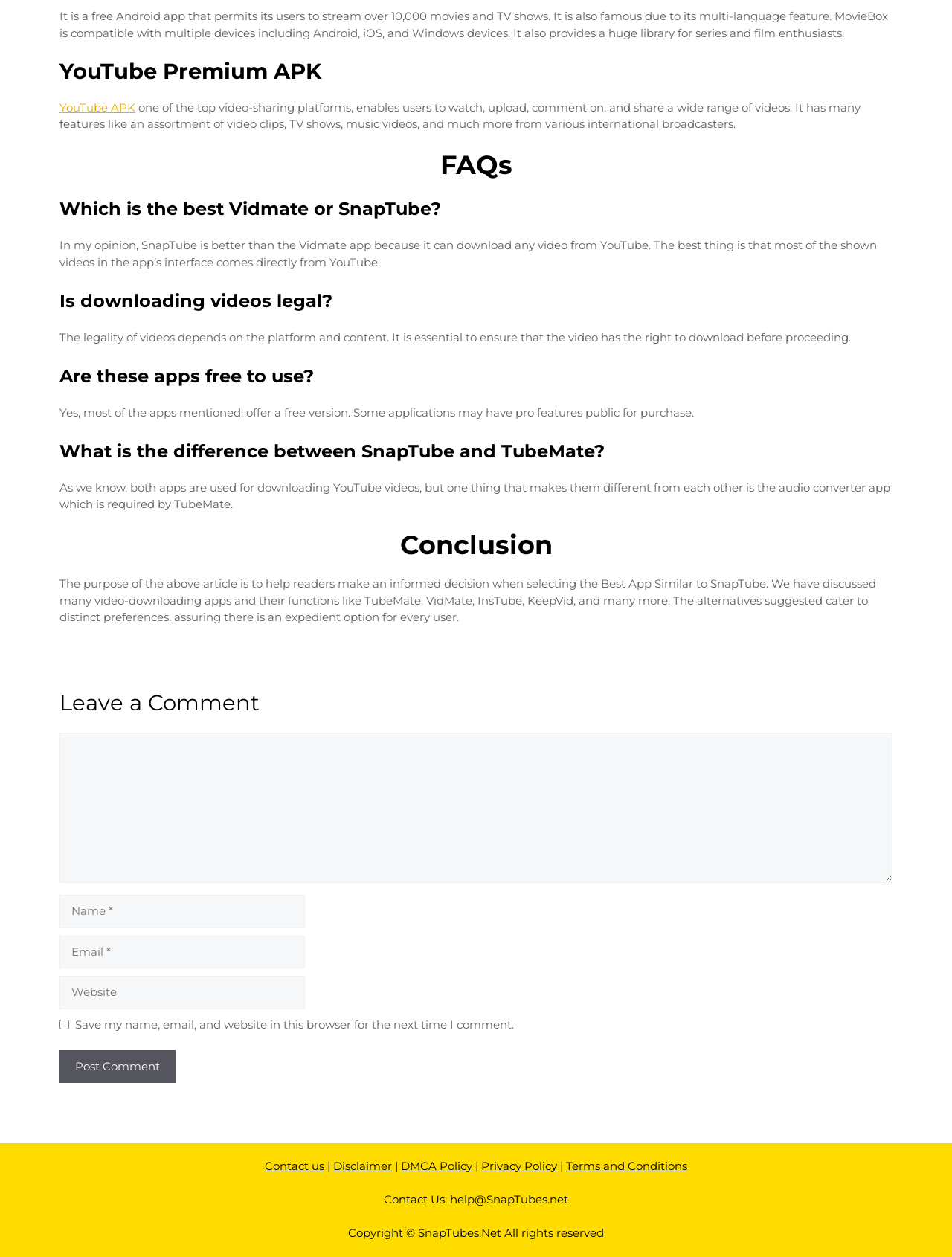Find the bounding box coordinates of the element I should click to carry out the following instruction: "Click the 'Contact us' link".

[0.278, 0.922, 0.341, 0.933]